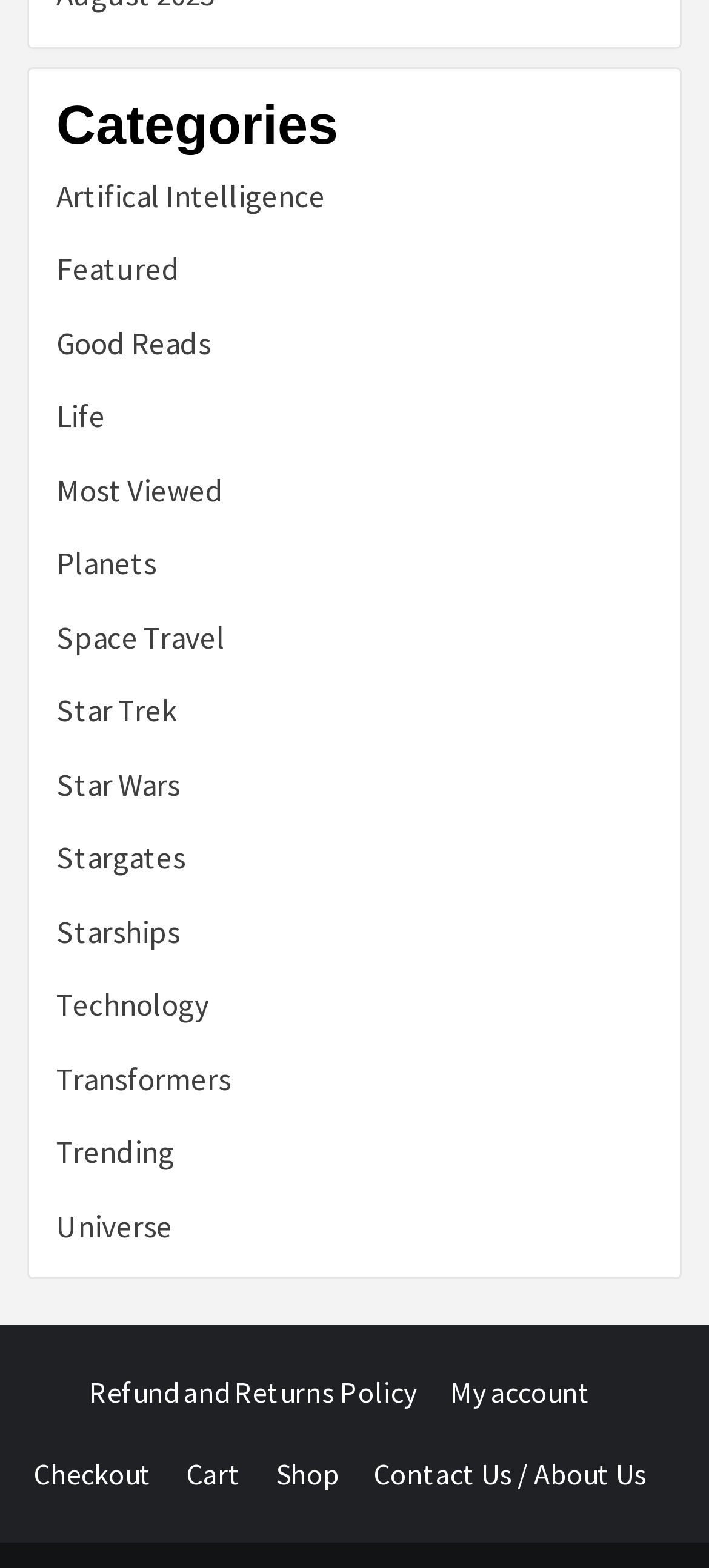Respond to the following question with a brief word or phrase:
What is the last link in the bottom section?

Contact Us / About Us